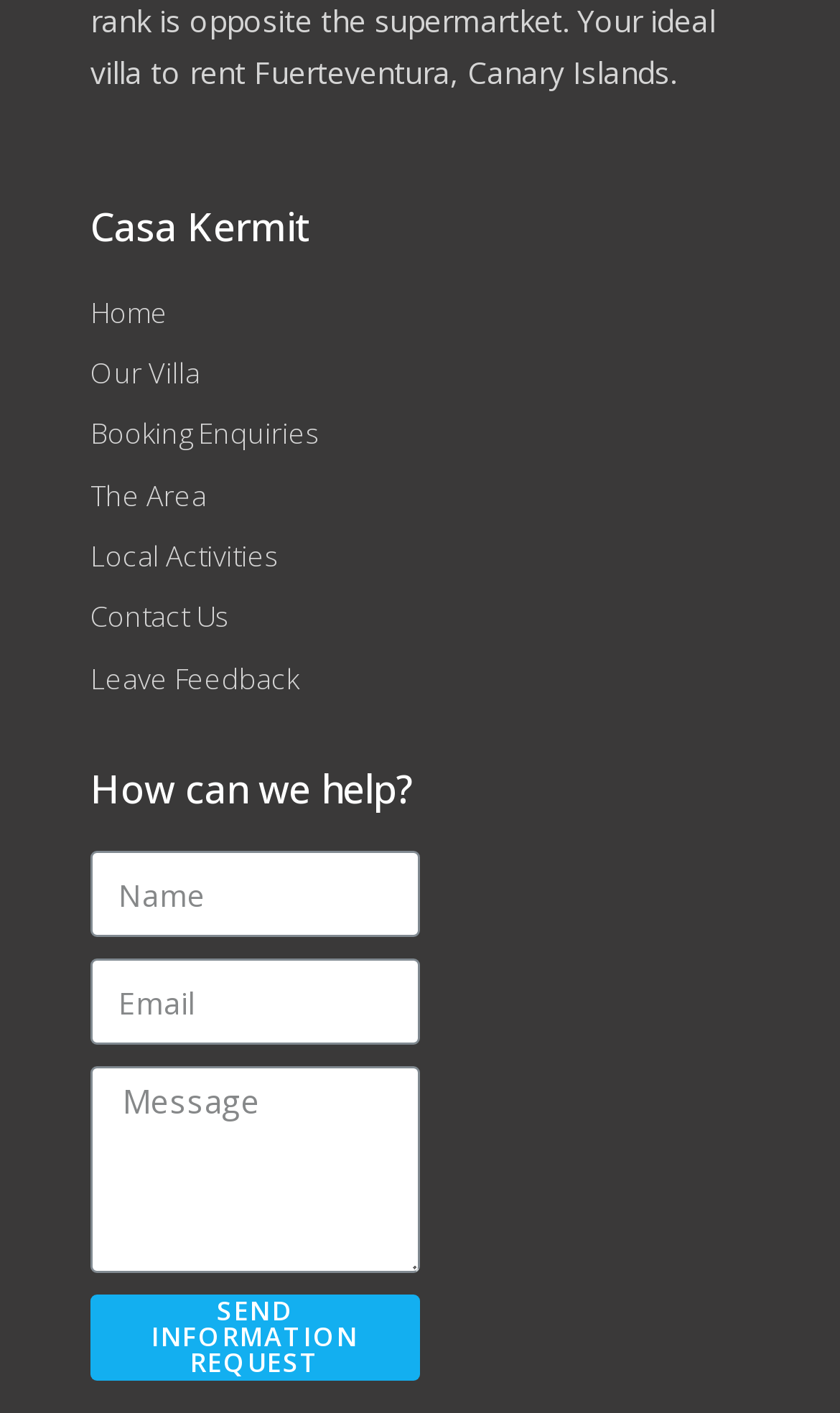Locate the bounding box coordinates of the clickable area to execute the instruction: "Send an information request". Provide the coordinates as four float numbers between 0 and 1, represented as [left, top, right, bottom].

[0.108, 0.917, 0.5, 0.978]